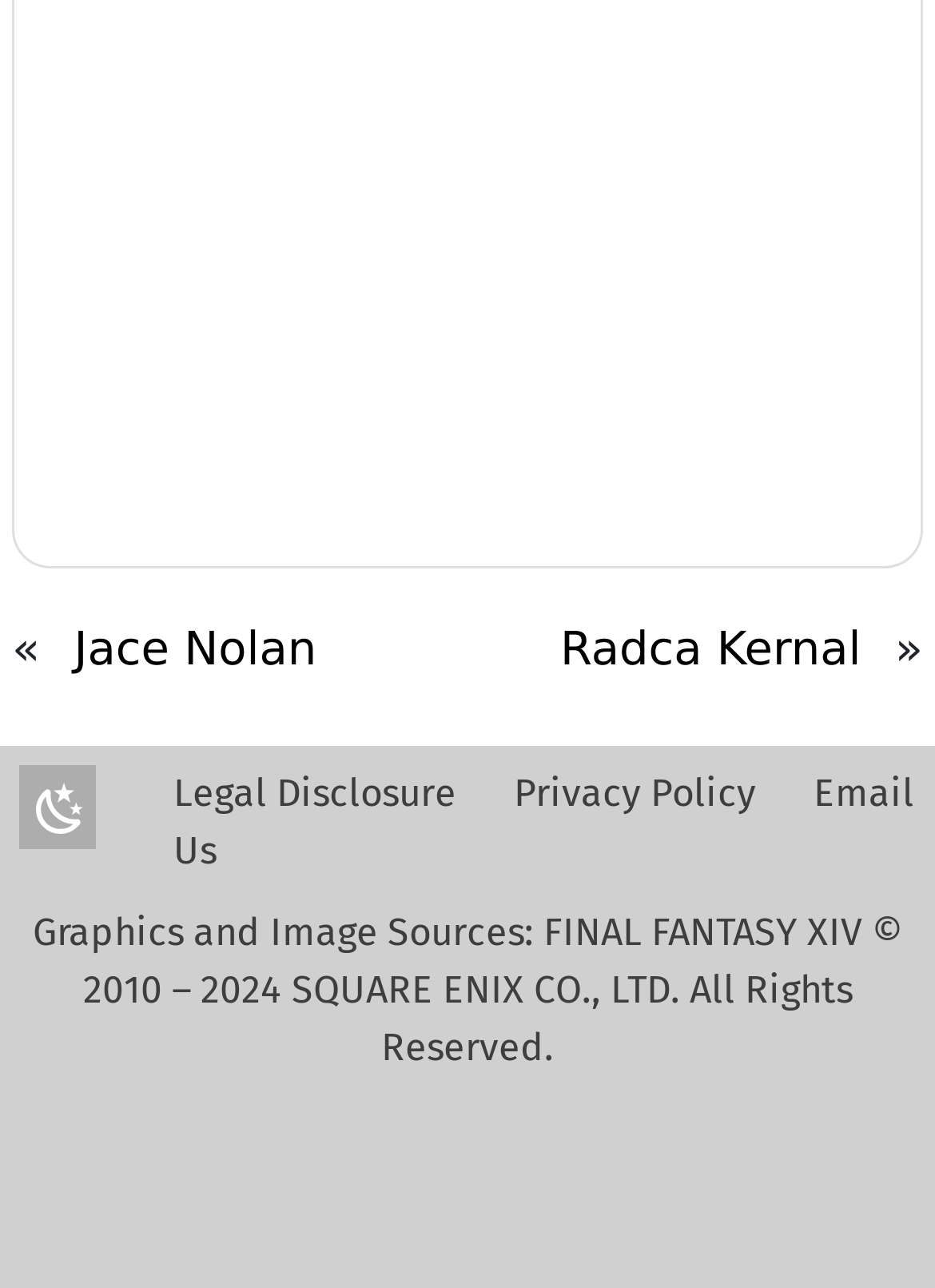Identify the bounding box for the element characterized by the following description: "Email Us".

[0.185, 0.598, 0.978, 0.678]